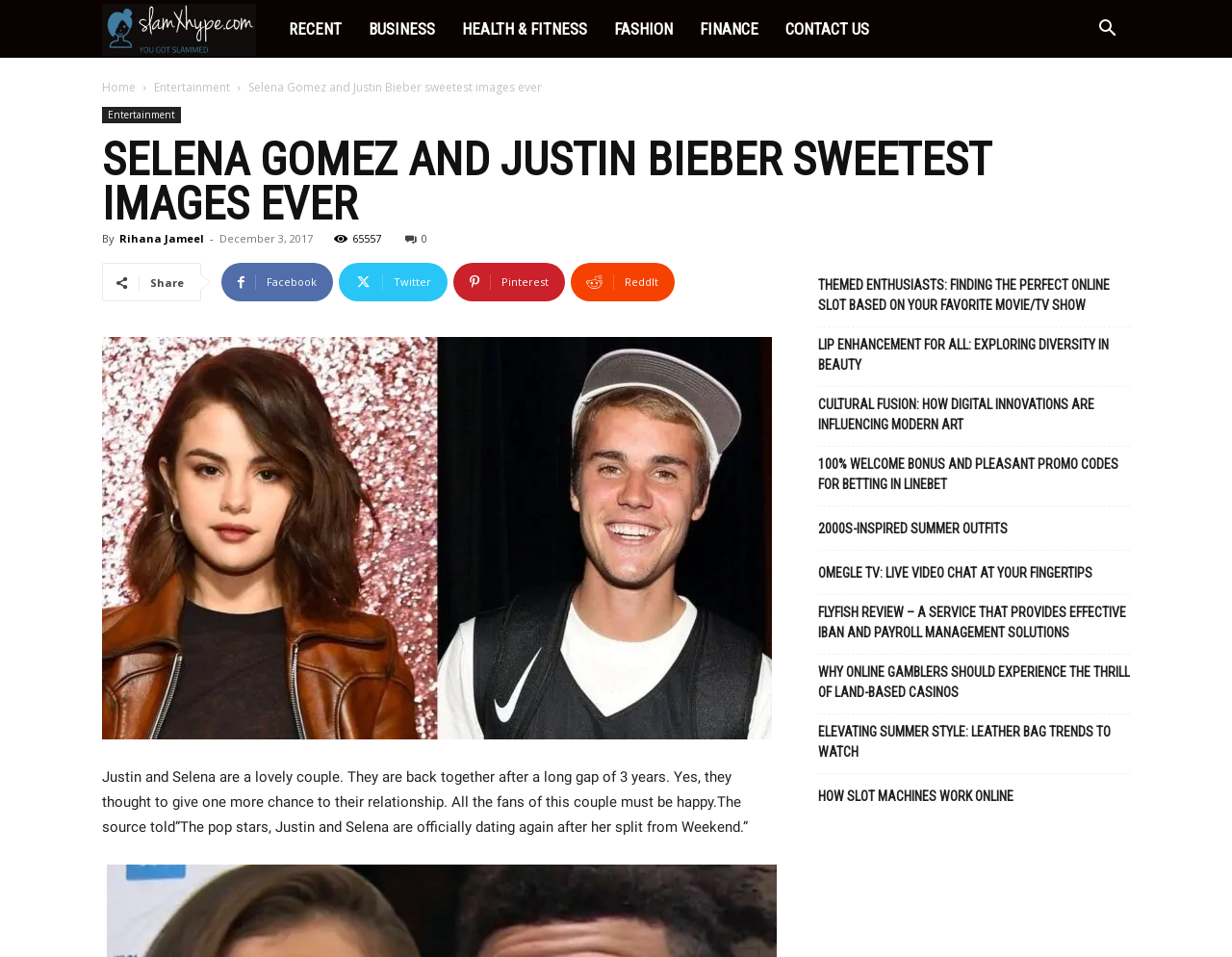Who wrote the article?
Give a single word or phrase as your answer by examining the image.

Rihana Jameel